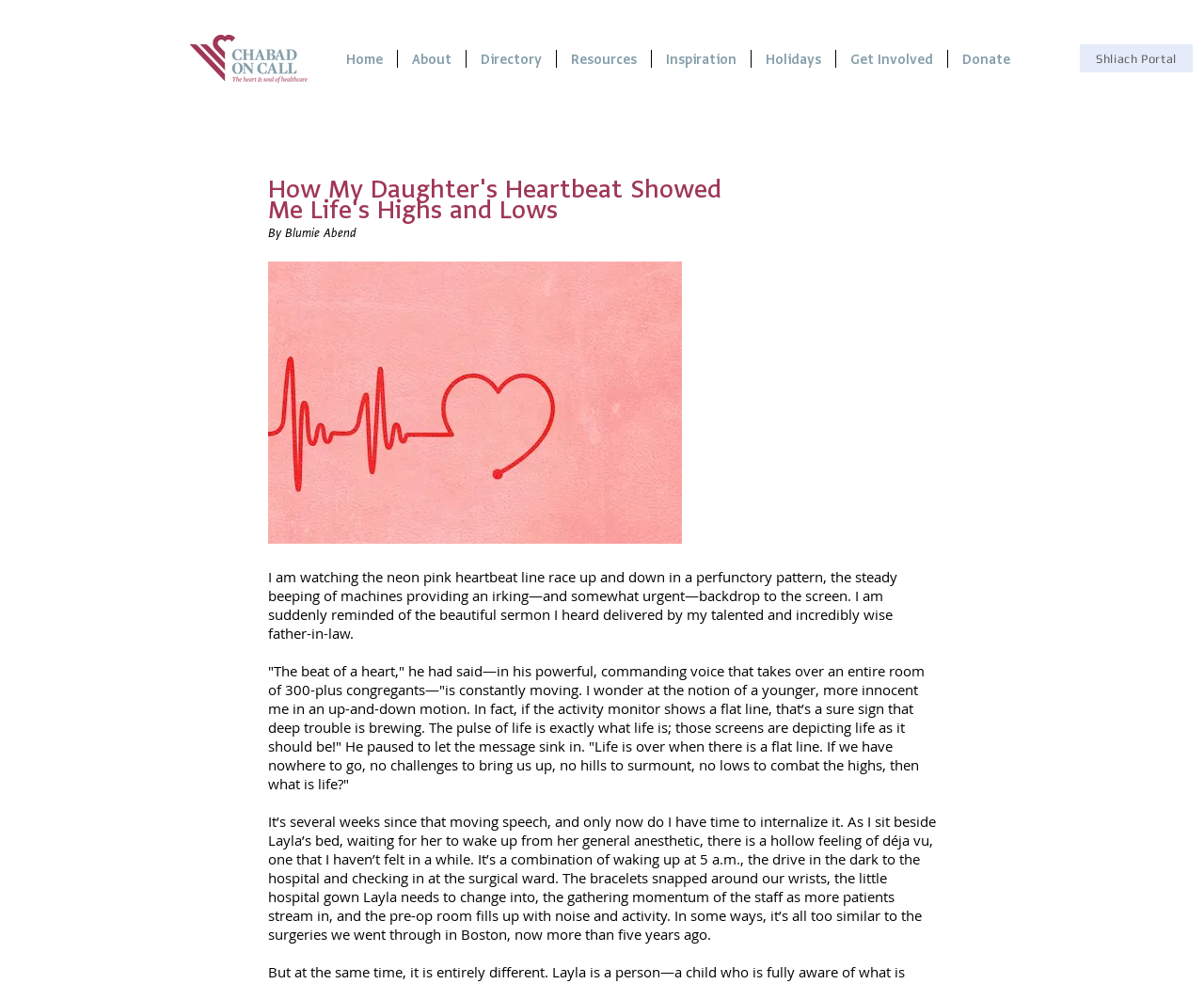Refer to the image and answer the question with as much detail as possible: What is the name of the person in the hospital bed?

The name of the person can be found in the StaticText element 'As I sit beside Layla’s bed, waiting for her to wake up from her general anesthetic...', which suggests that Layla is the person in the hospital bed.